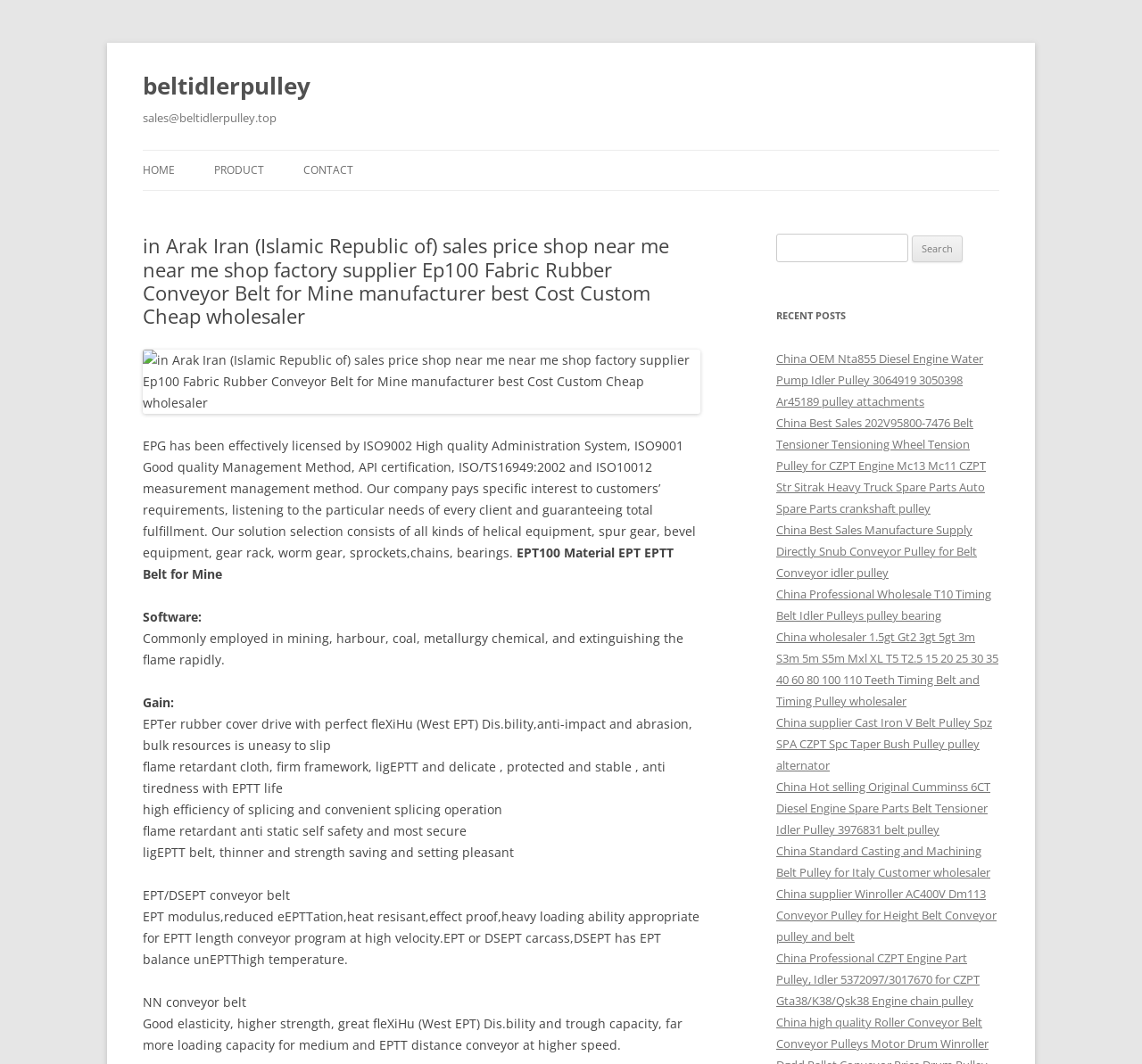Determine the bounding box coordinates for the region that must be clicked to execute the following instruction: "View recent post about China OEM Nta855 Diesel Engine Water Pump Idler Pulley".

[0.68, 0.33, 0.861, 0.385]